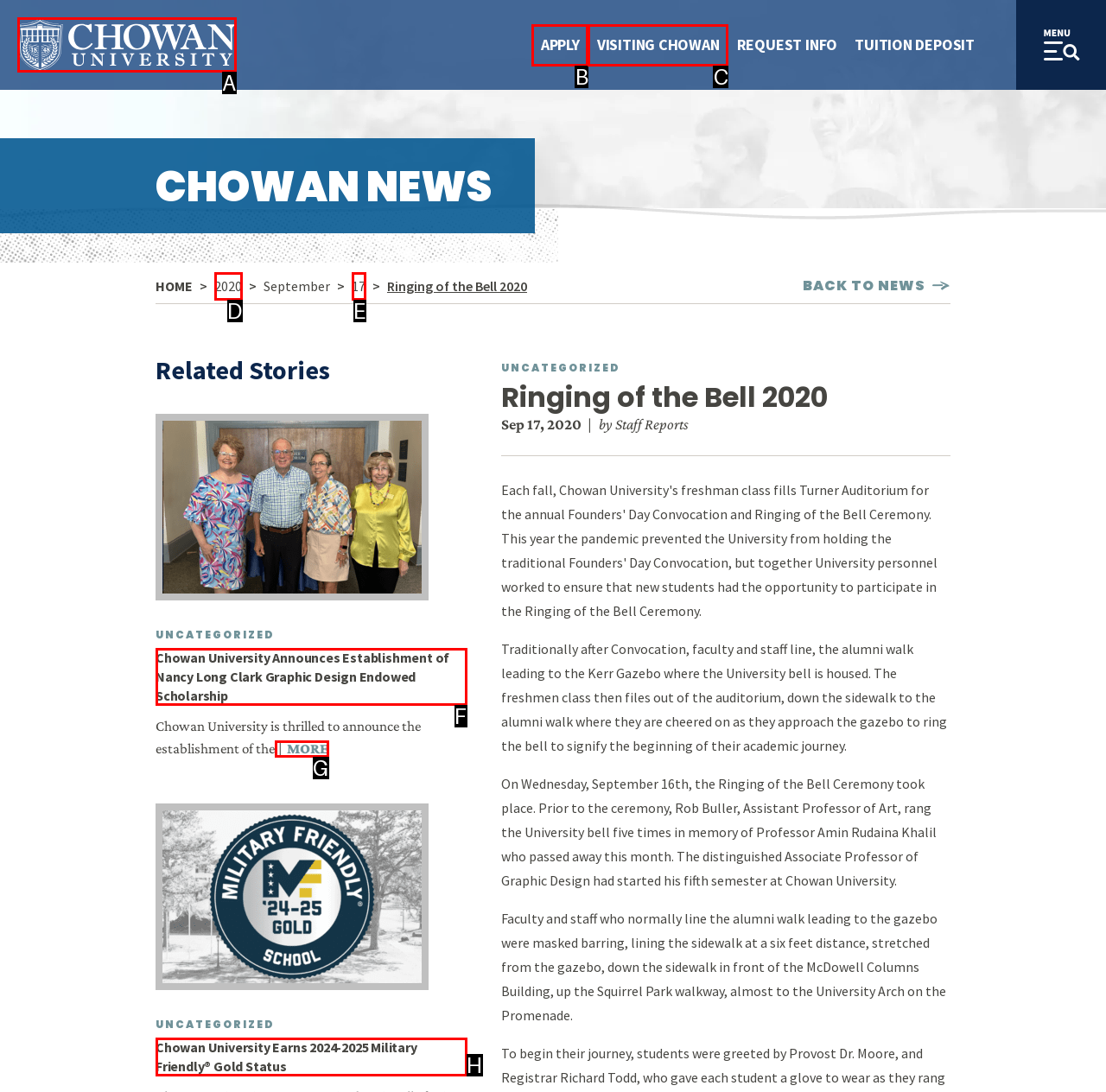Match the HTML element to the description: 2020. Respond with the letter of the correct option directly.

D